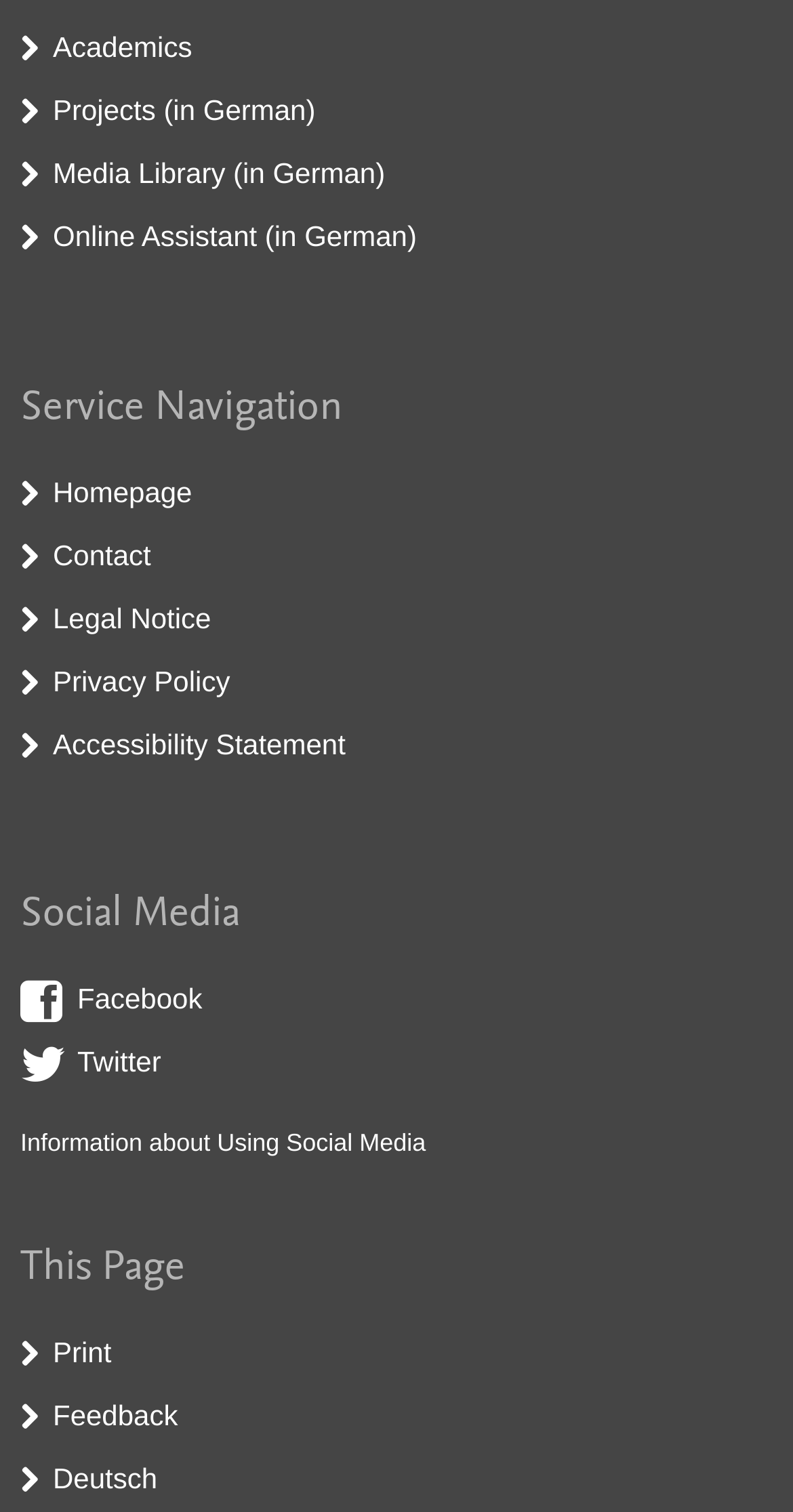Determine the bounding box coordinates of the clickable region to carry out the instruction: "go to academics".

[0.067, 0.02, 0.242, 0.042]